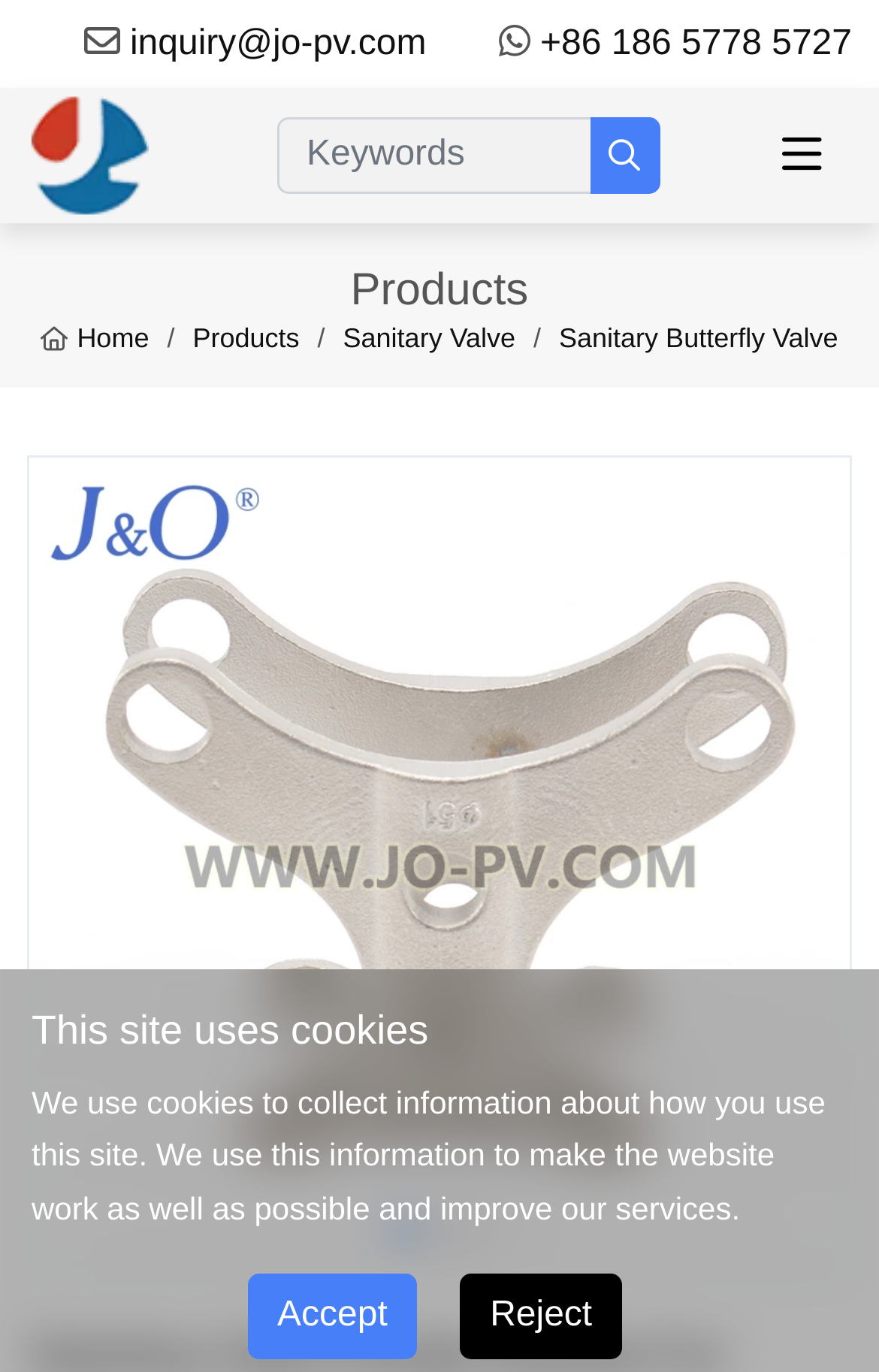Locate the bounding box coordinates of the element that needs to be clicked to carry out the instruction: "search for products". The coordinates should be given as four float numbers ranging from 0 to 1, i.e., [left, top, right, bottom].

[0.315, 0.086, 0.674, 0.142]